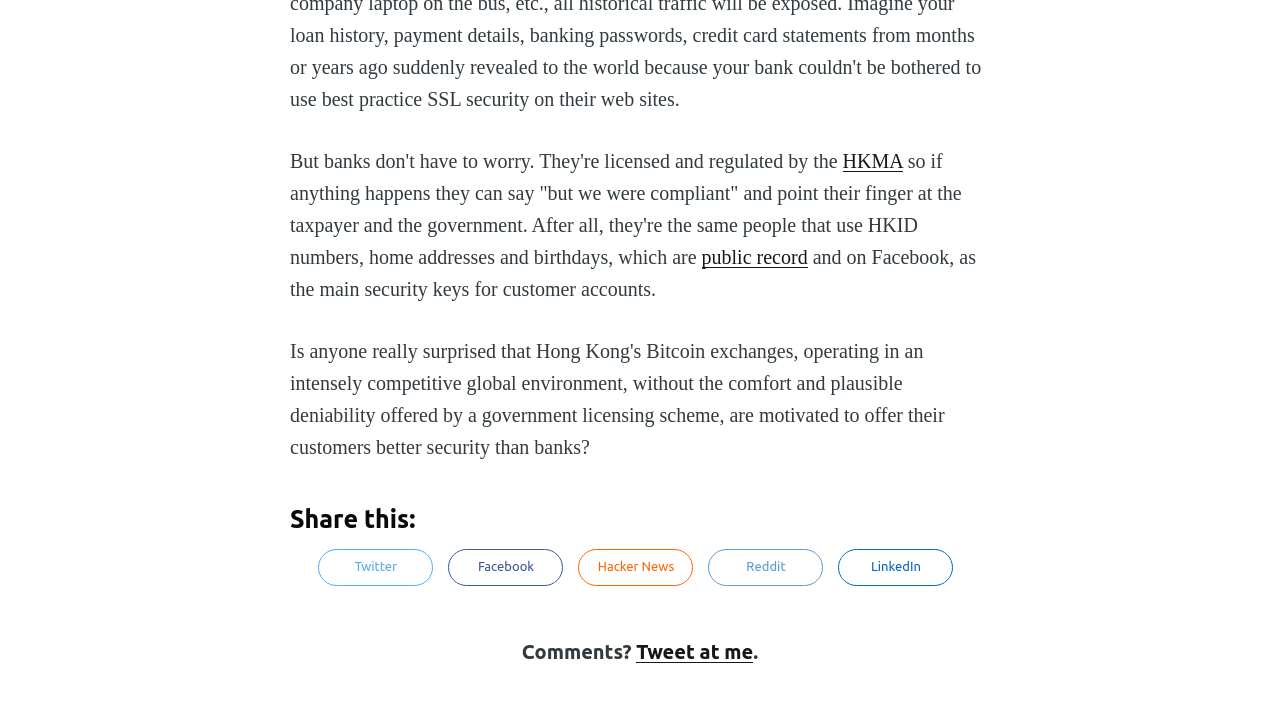Can you show the bounding box coordinates of the region to click on to complete the task described in the instruction: "Share on Twitter"?

[0.248, 0.773, 0.338, 0.825]